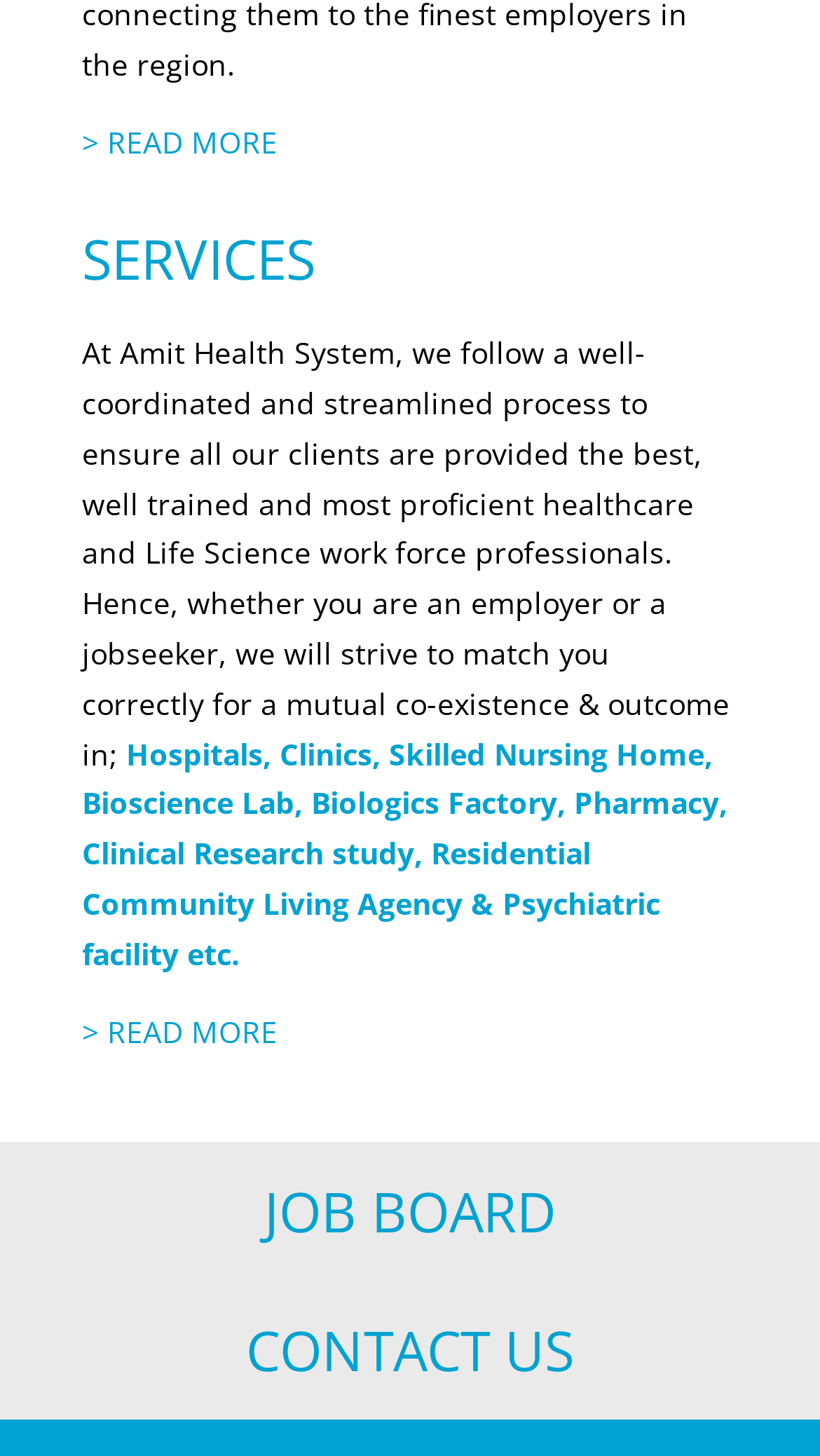Determine the bounding box of the UI component based on this description: "CONTACT US". The bounding box coordinates should be four float values between 0 and 1, i.e., [left, top, right, bottom].

[0.3, 0.902, 0.7, 0.954]